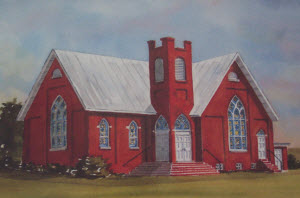Explain in detail what you see in the image.

This image depicts the Old Fairfields United Methodist Church, captured in a watercolor illustration that showcases its distinctive Gothic Revival architectural style. The church is characterized by its striking red exterior, steeply pitched roof, and elaborate stained glass windows, which contribute to its historical charm. The wide steps leading to the entrance enhance the accessibility of the building, inviting congregants and visitors alike. 

The church holds significant historical importance, as it served the Fairfields congregation from 1926 until 1992. The picture likely dates back to the time when the church was actively serving the community before its eventual dismantling. Following the church's closure, its bricks were repurposed for constructing a beachfront cottage nearby. This visual tribute not only honors the architectural beauty of the building but also reflects its legacy within the community, echoing the tale of loss and resilience experienced by its members over the years.